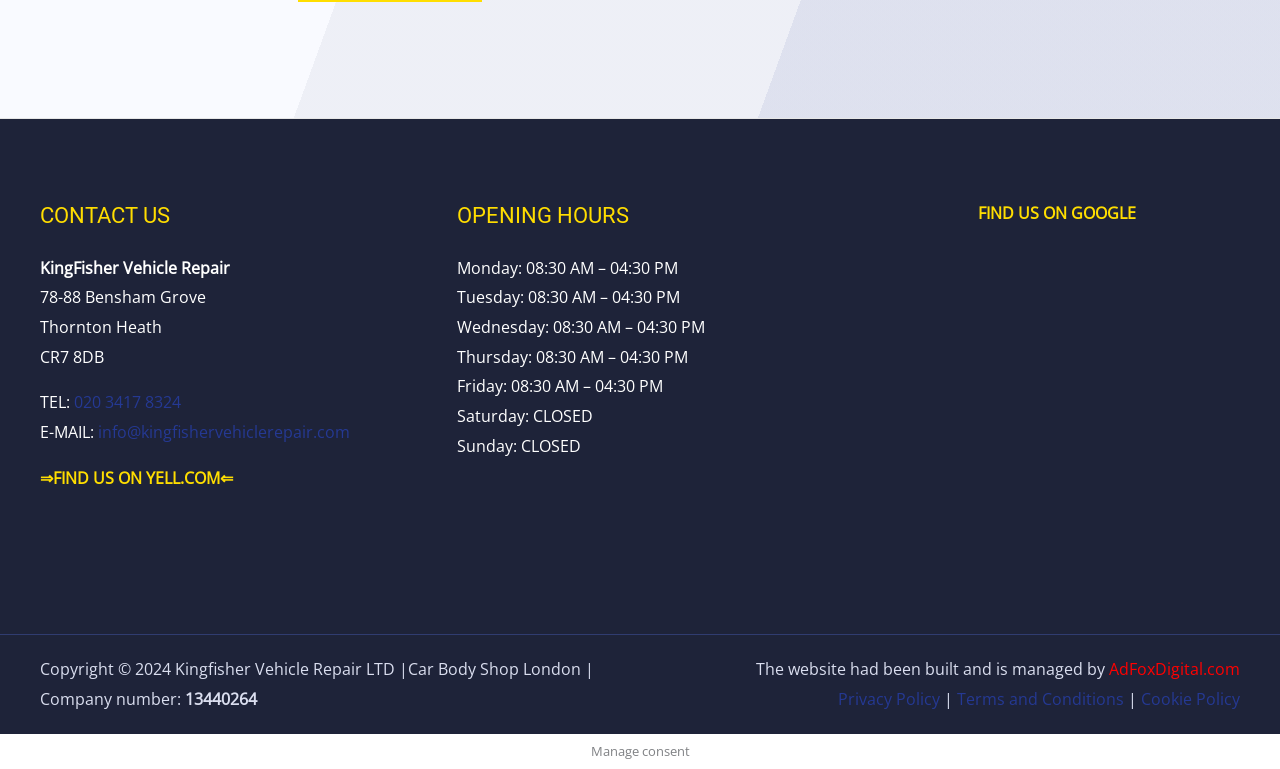What is the company's email address?
Based on the screenshot, provide your answer in one word or phrase.

info@kingfishervehiclerepair.com